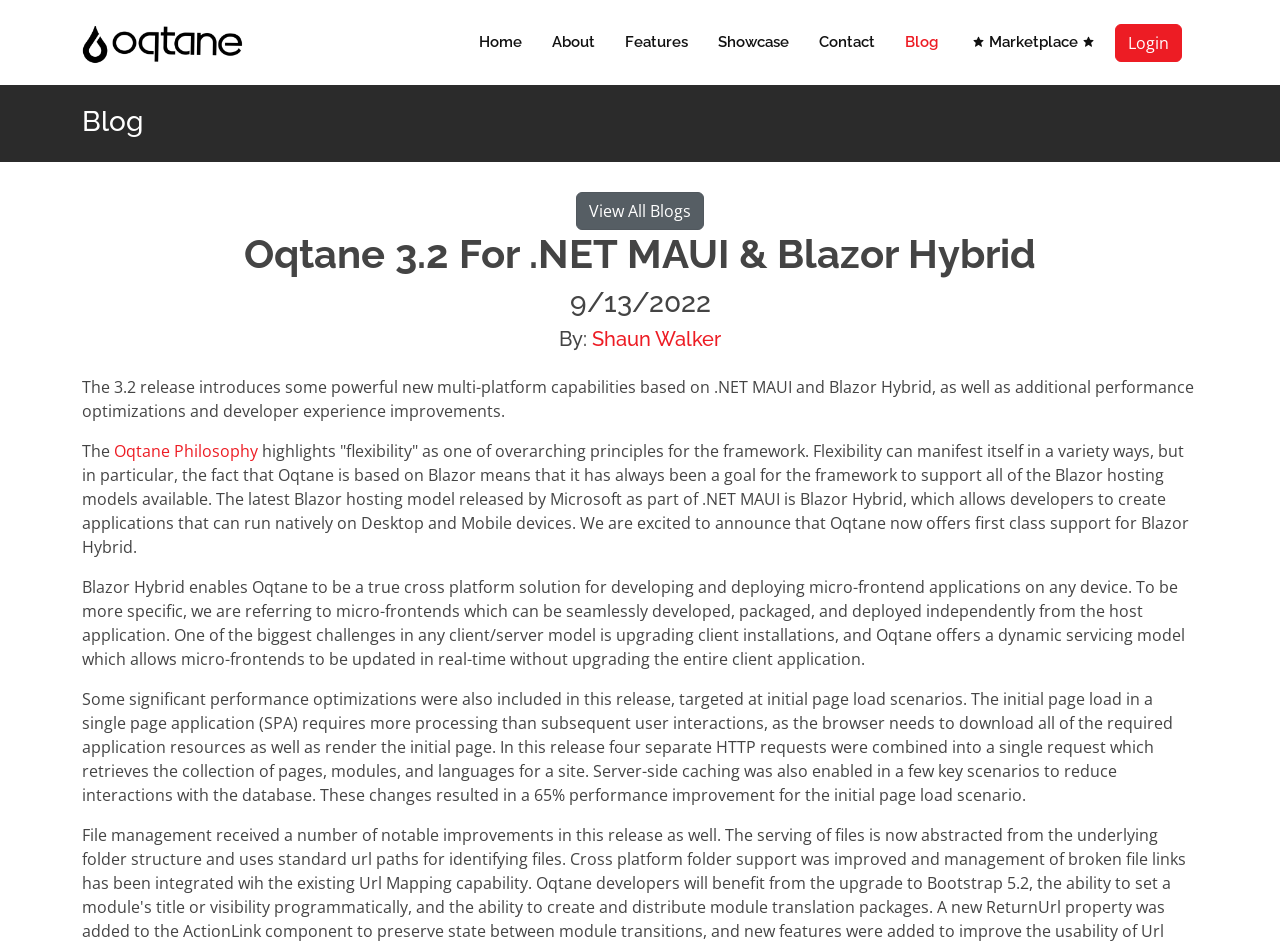Give the bounding box coordinates for the element described as: "View All Blogs".

[0.45, 0.203, 0.55, 0.243]